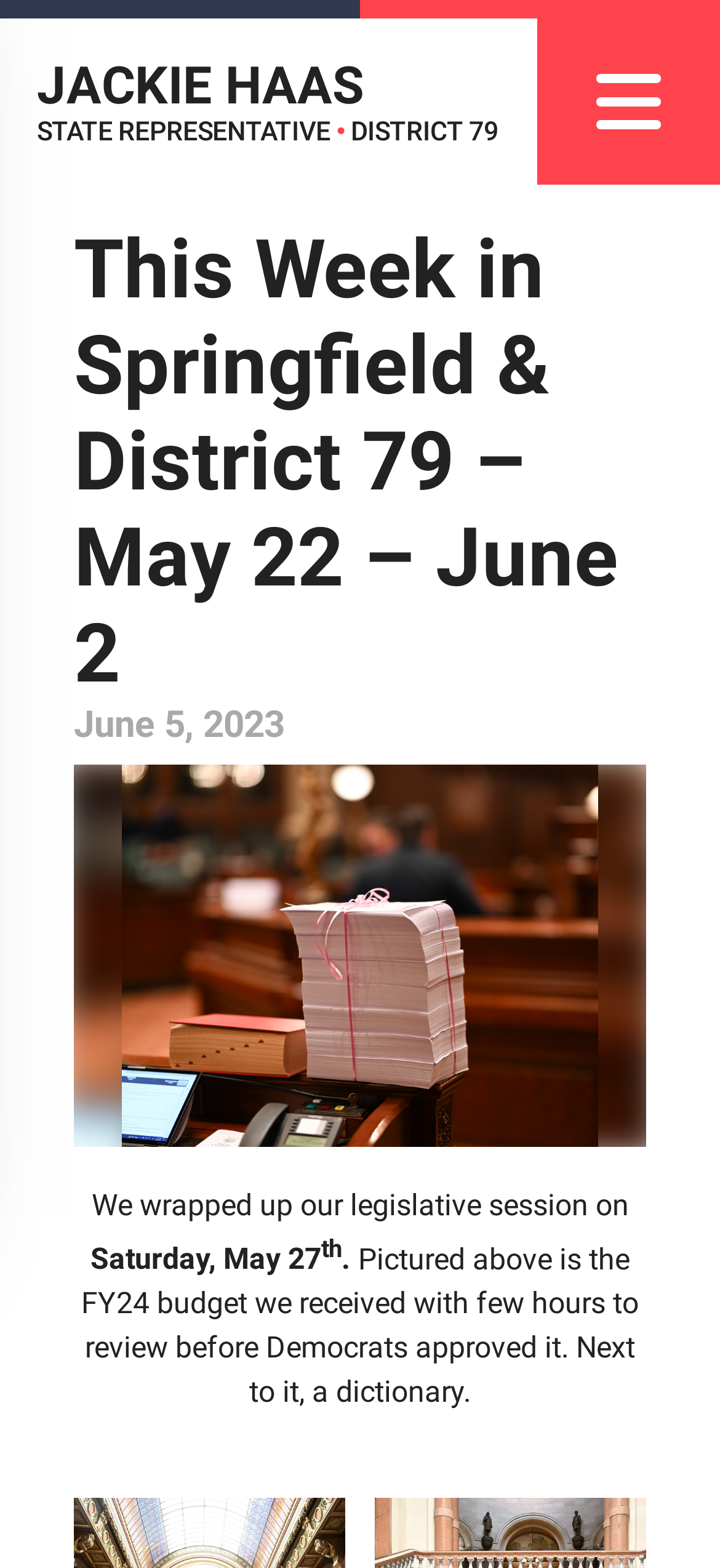What is the time frame of the report?
Look at the image and provide a short answer using one word or a phrase.

May 22 – June 2